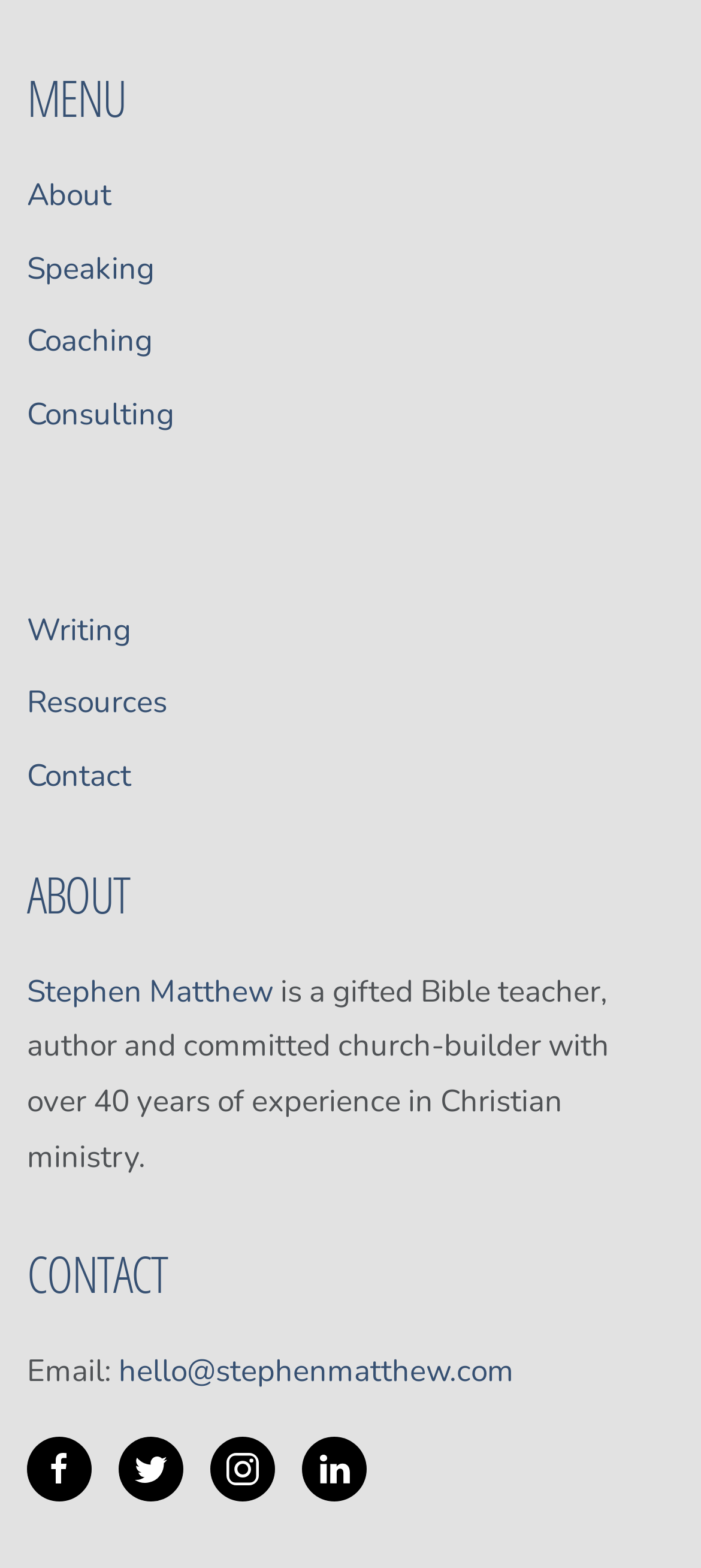Locate the bounding box coordinates of the item that should be clicked to fulfill the instruction: "Send an email to hello@stephenmatthew.com".

[0.169, 0.862, 0.733, 0.888]